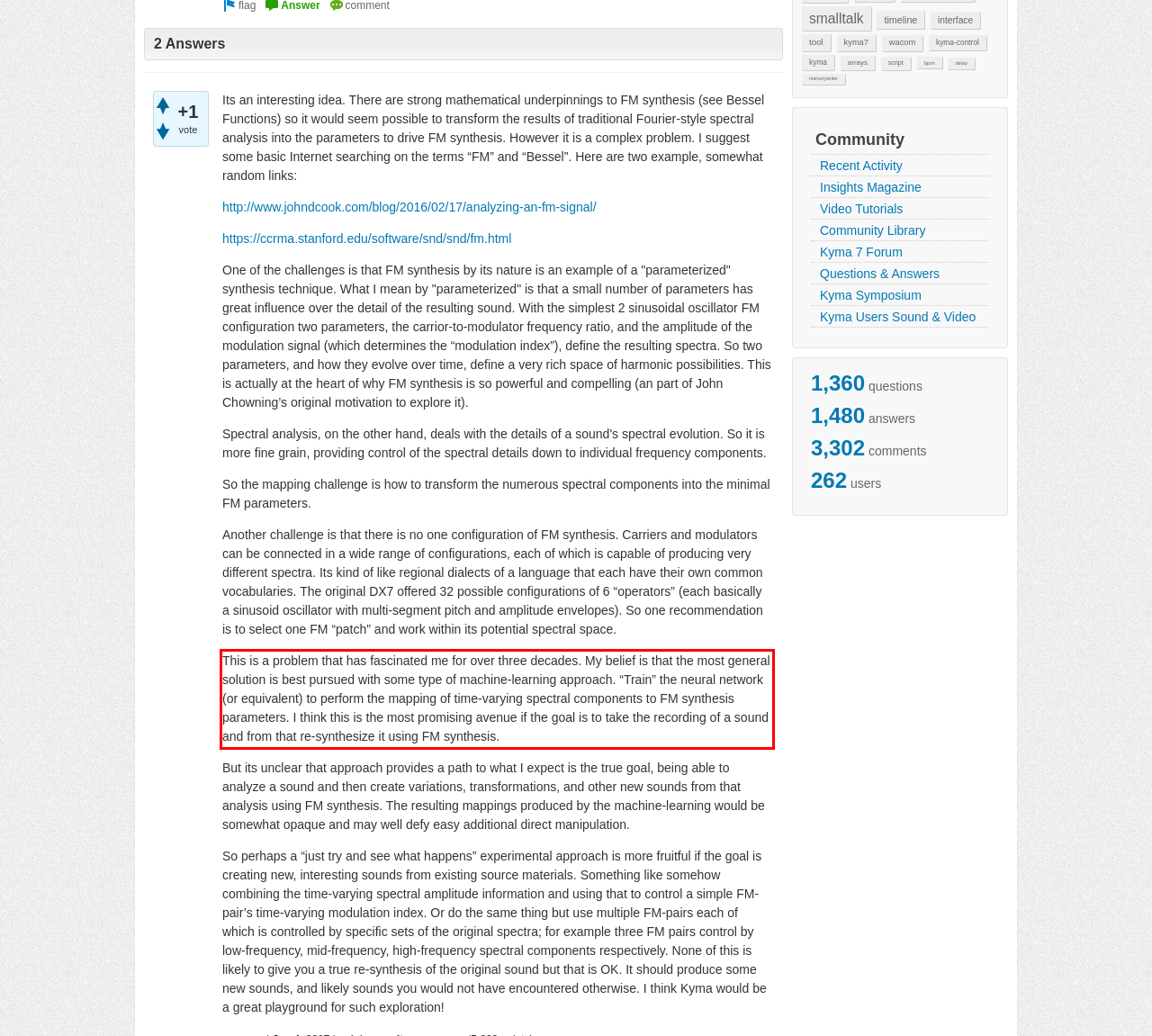Using the provided webpage screenshot, identify and read the text within the red rectangle bounding box.

This is a problem that has fascinated me for over three decades. My belief is that the most general solution is best pursued with some type of machine-learning approach. “Train” the neural network (or equivalent) to perform the mapping of time-varying spectral components to FM synthesis parameters. I think this is the most promising avenue if the goal is to take the recording of a sound and from that re-synthesize it using FM synthesis.